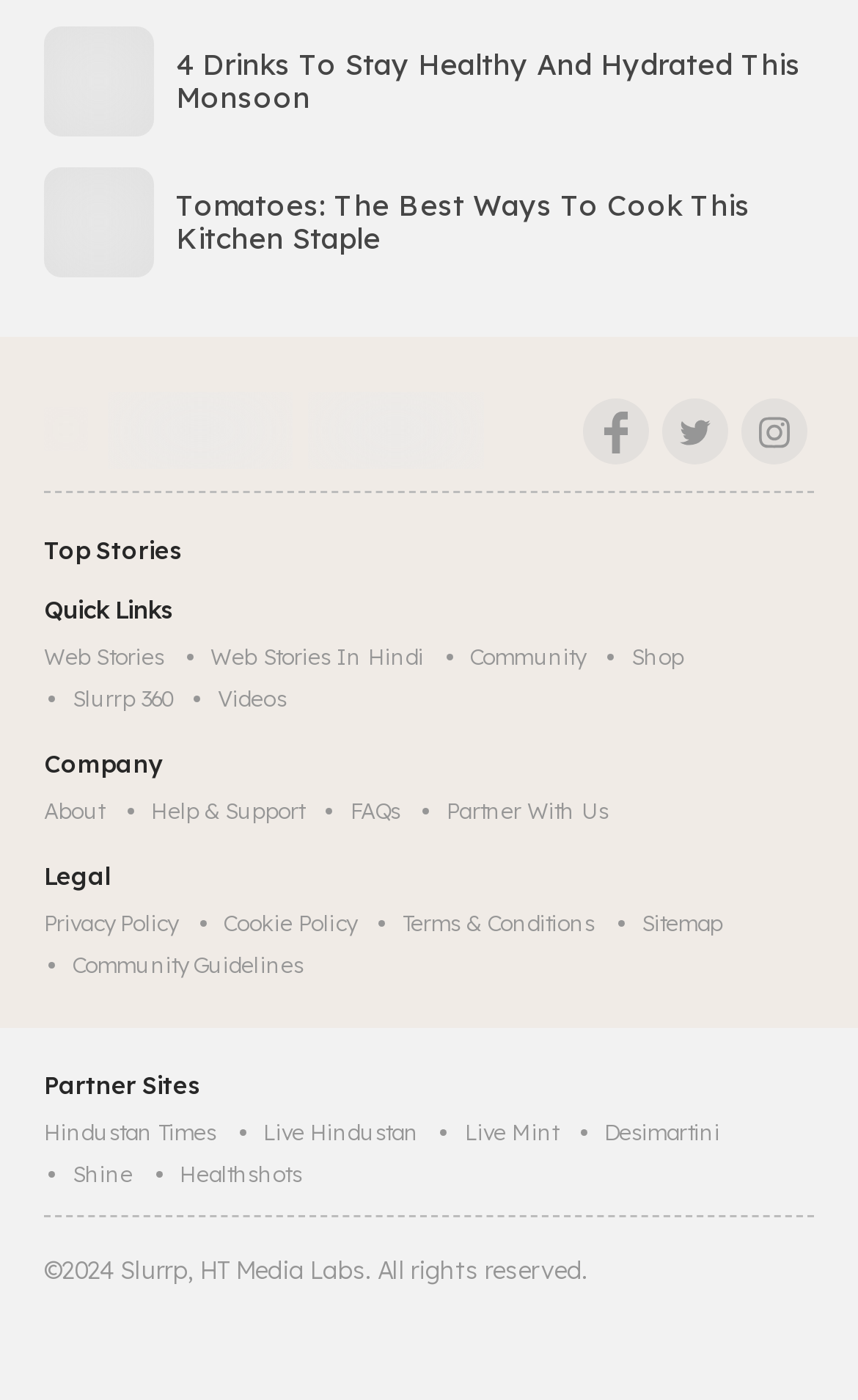What is the name of the company?
Provide an in-depth answer to the question, covering all aspects.

I found the company name by looking at the image with the text 'slurrp' and also the copyright information at the bottom of the page, which mentions 'Slurrp, HT Media Labs. All rights reserved.'